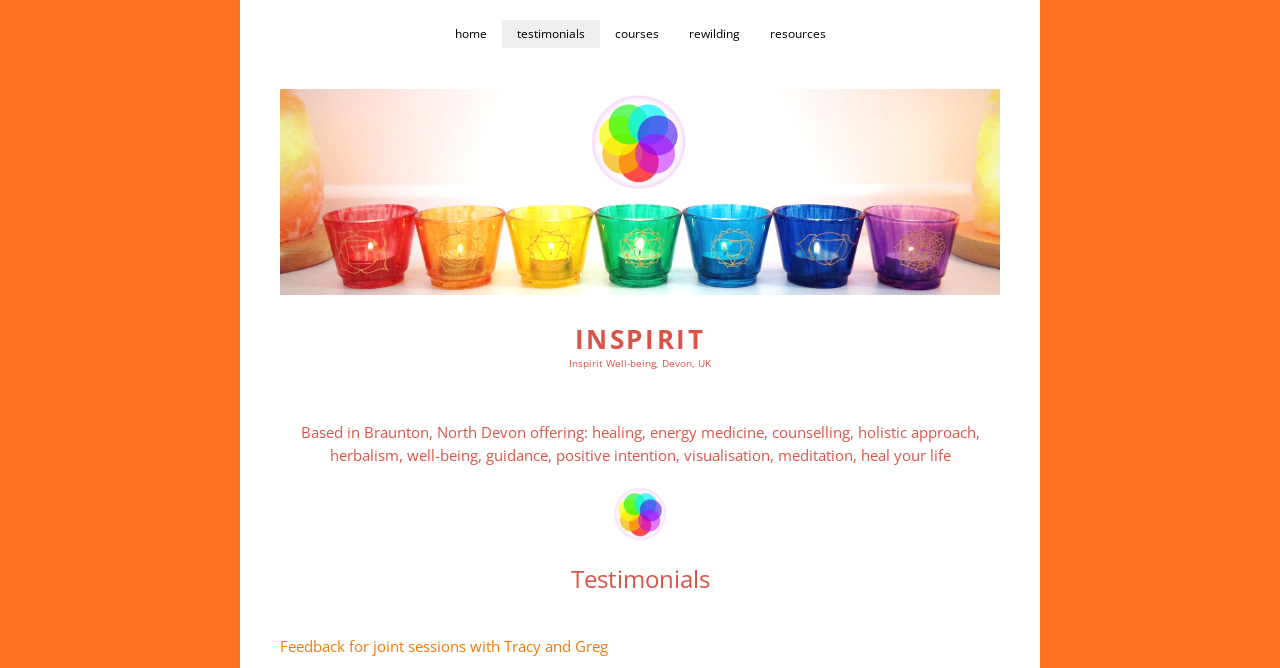What is the location of Inspirit?
Please provide a single word or phrase in response based on the screenshot.

Braunton, North Devon, UK